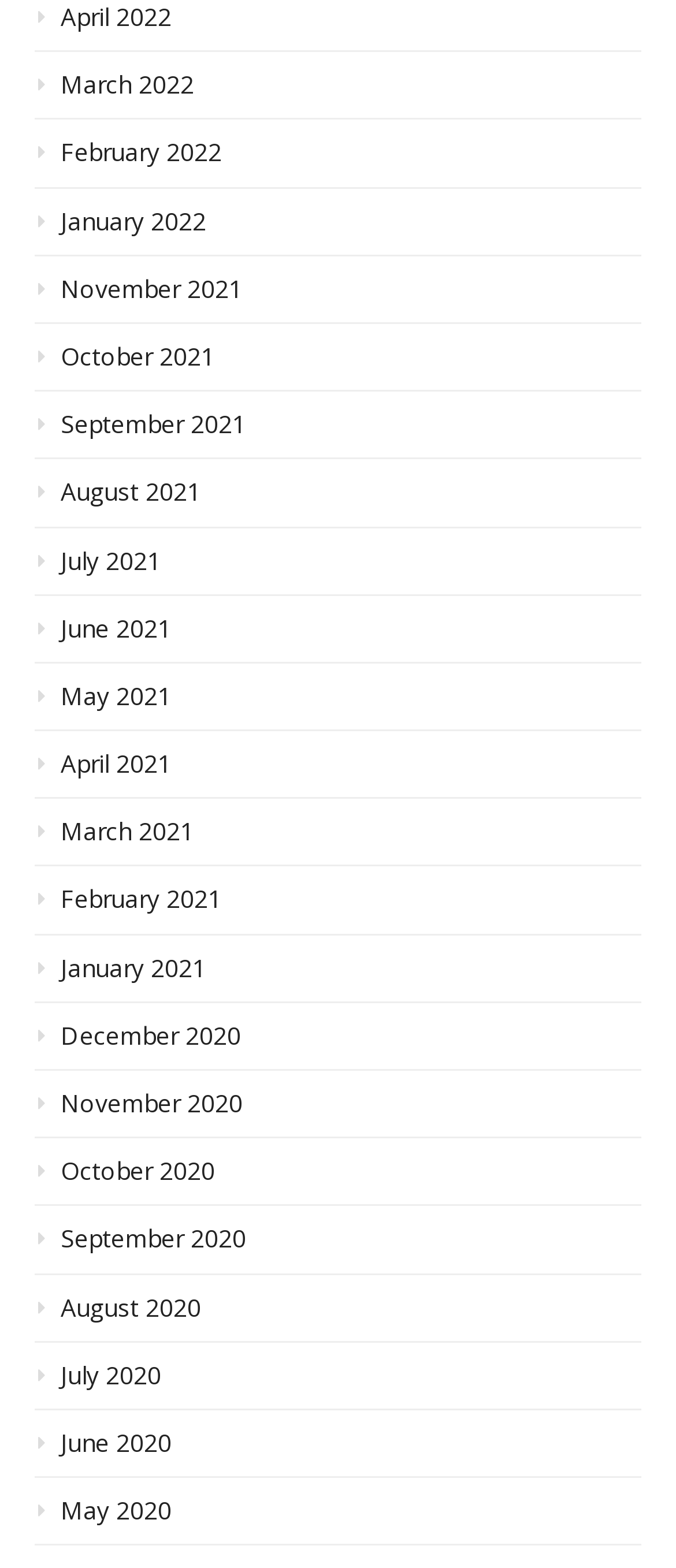How many months are listed on the webpage?
Refer to the screenshot and respond with a concise word or phrase.

24